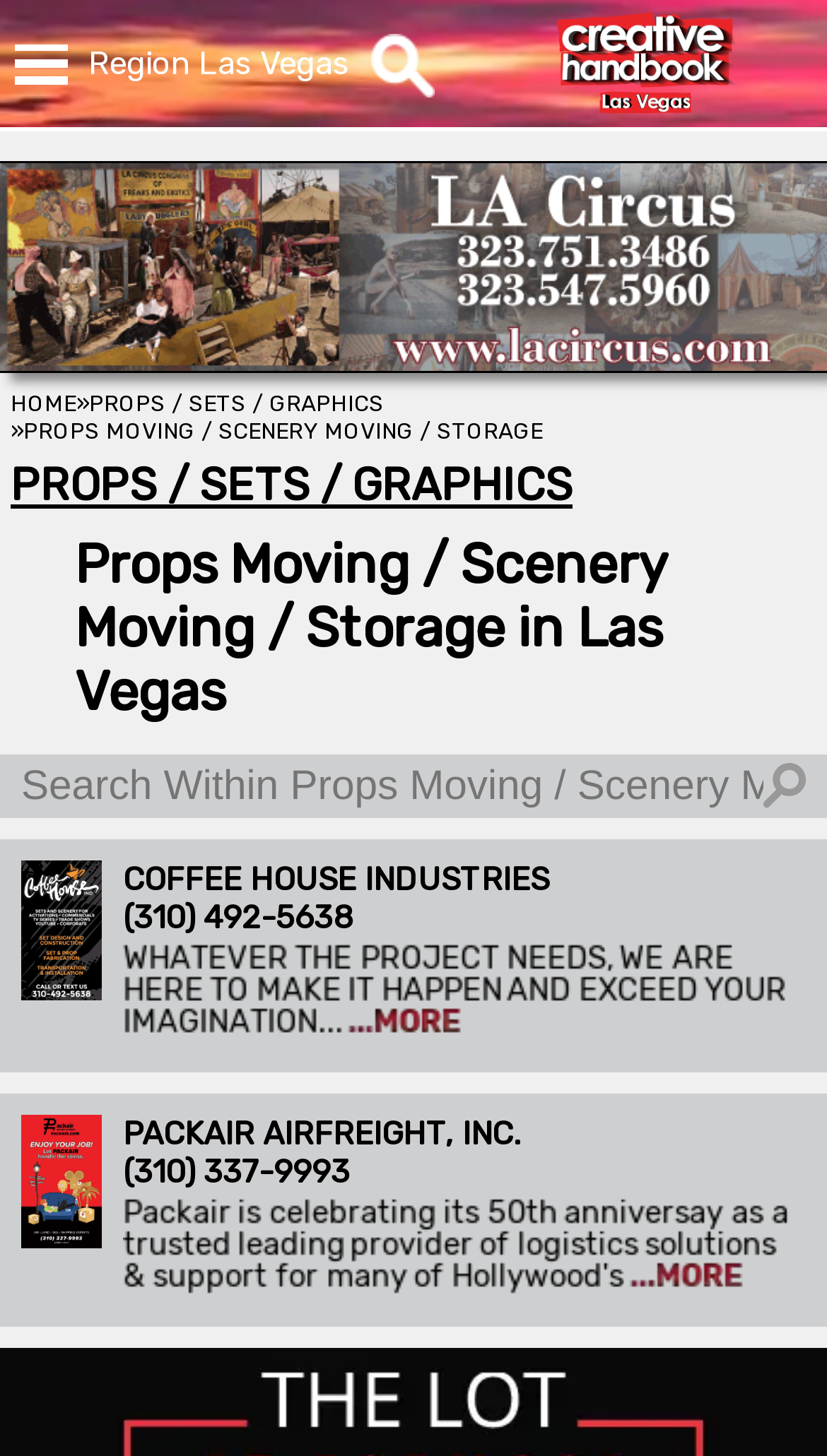Identify the bounding box coordinates of the region I need to click to complete this instruction: "View Props Moving / Scenery Moving / Storage in Las Vegas".

[0.09, 0.365, 0.987, 0.496]